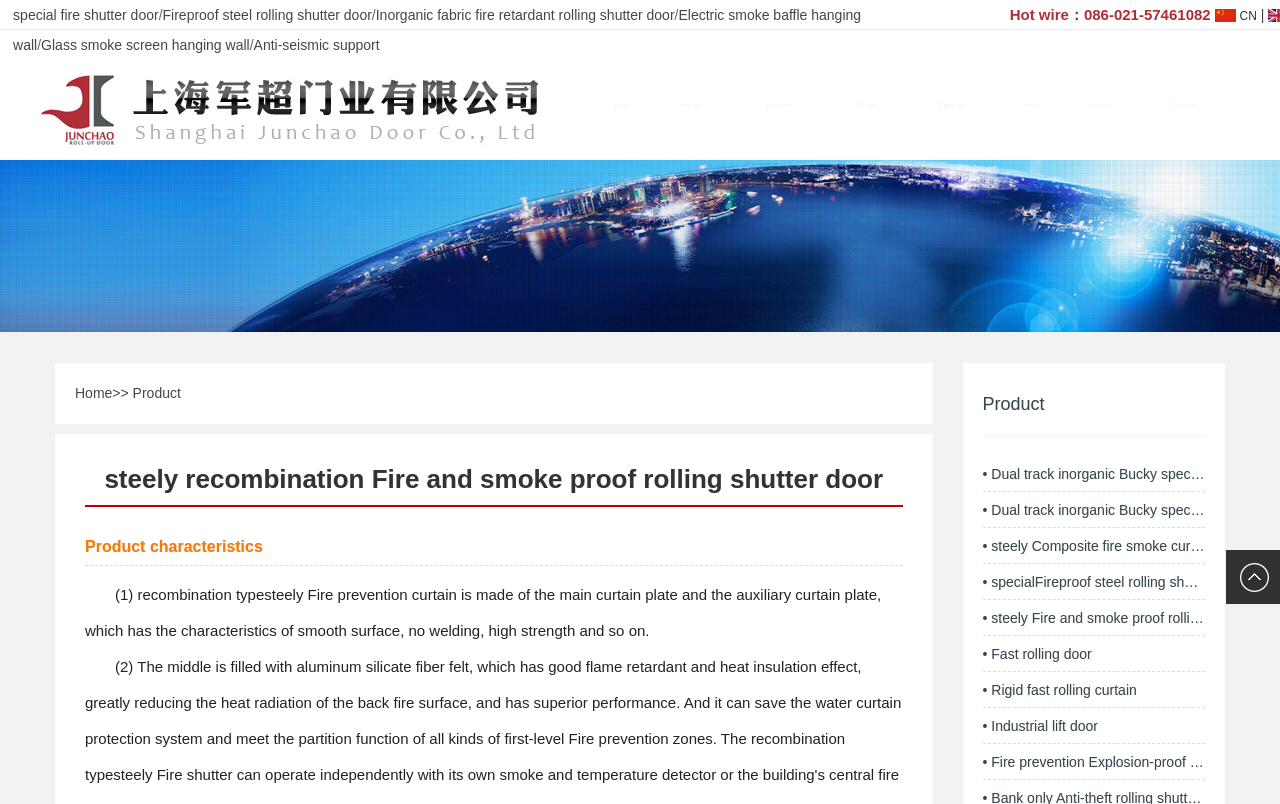Find the bounding box coordinates of the clickable element required to execute the following instruction: "Leave a comment". Provide the coordinates as four float numbers between 0 and 1, i.e., [left, top, right, bottom].

None